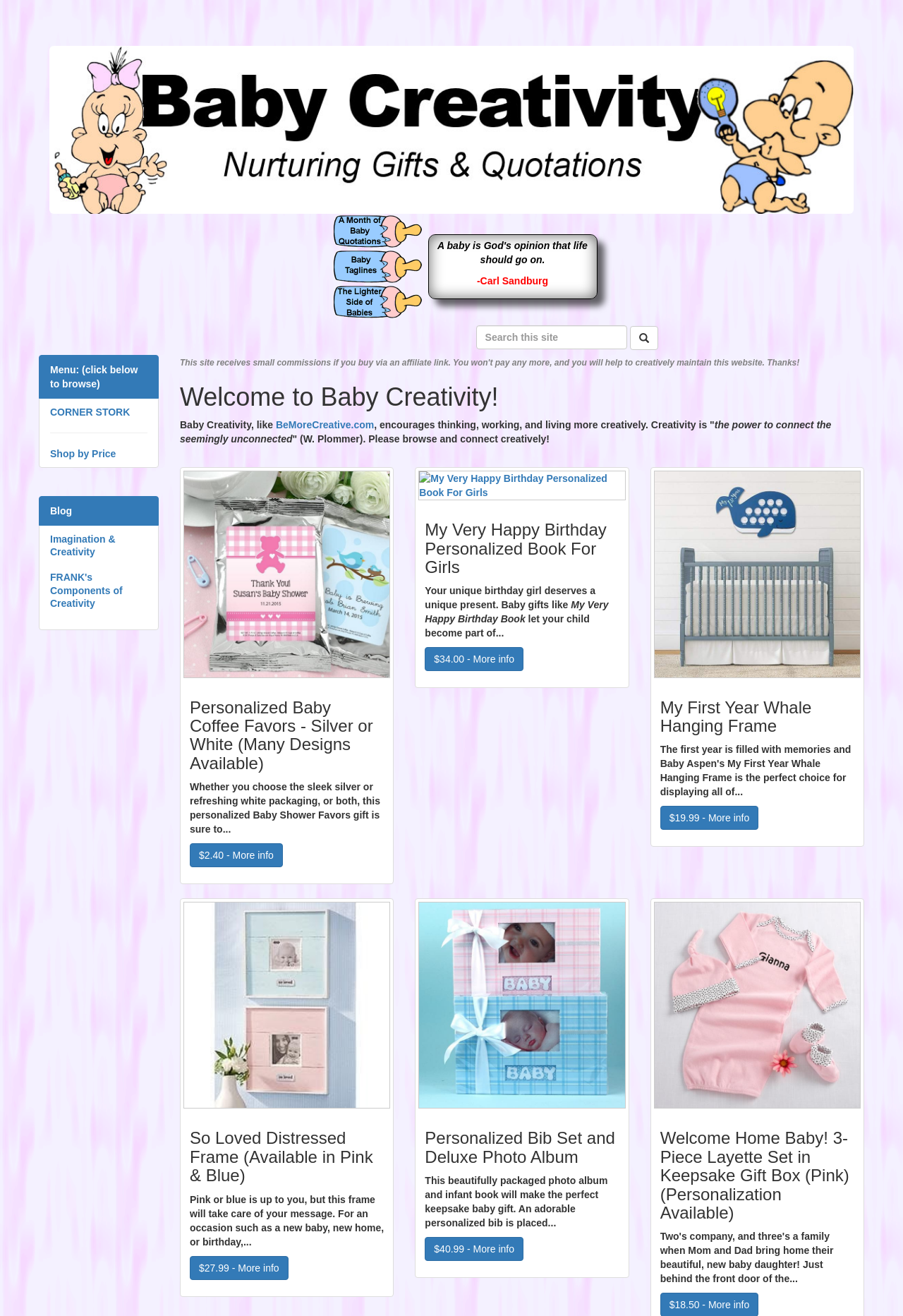Please determine the bounding box coordinates of the area that needs to be clicked to complete this task: 'View basket'. The coordinates must be four float numbers between 0 and 1, formatted as [left, top, right, bottom].

None